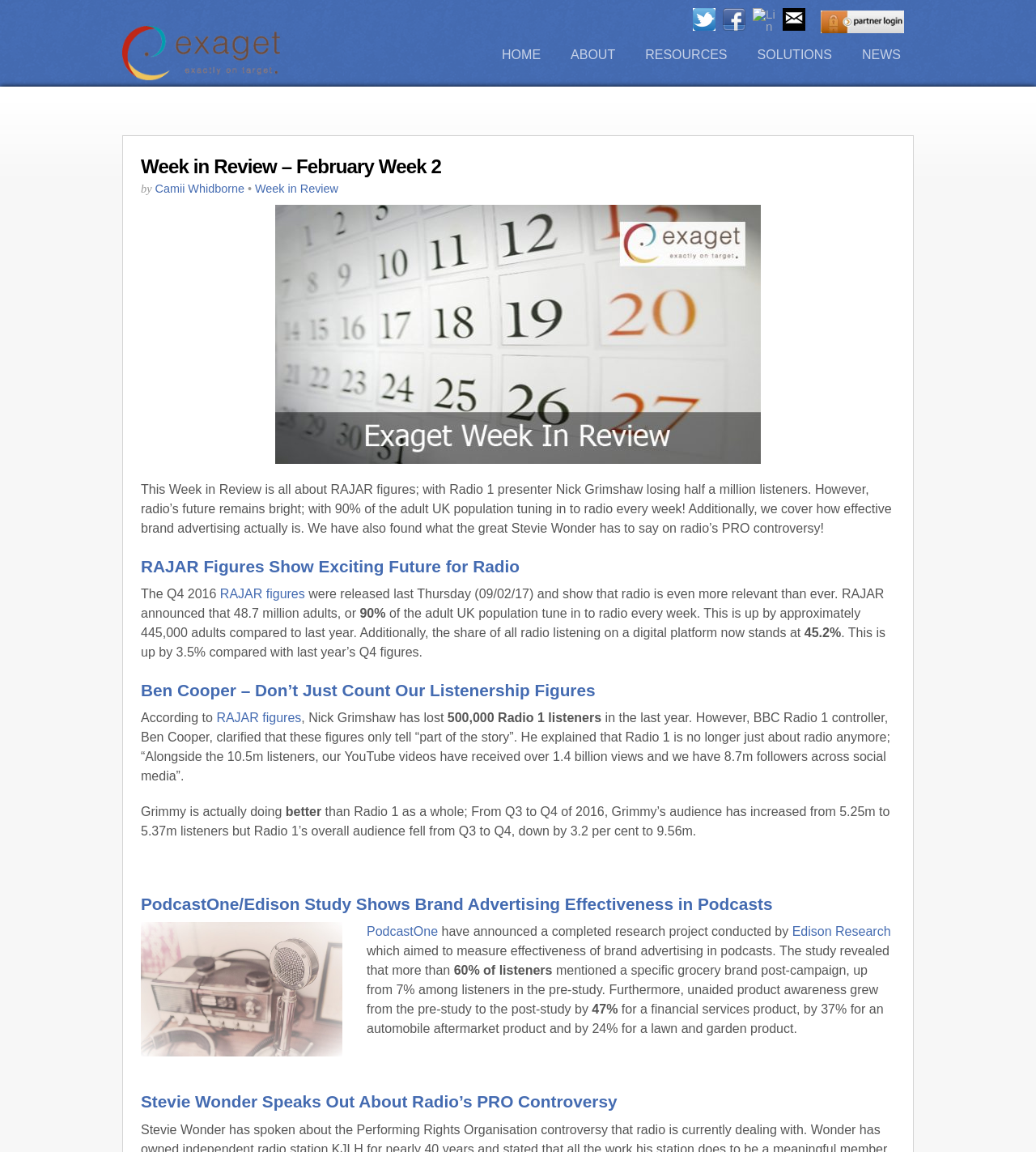Determine the bounding box coordinates in the format (top-left x, top-left y, bottom-right x, bottom-right y). Ensure all values are floating point numbers between 0 and 1. Identify the bounding box of the UI element described by: Week in Review

[0.246, 0.158, 0.327, 0.169]